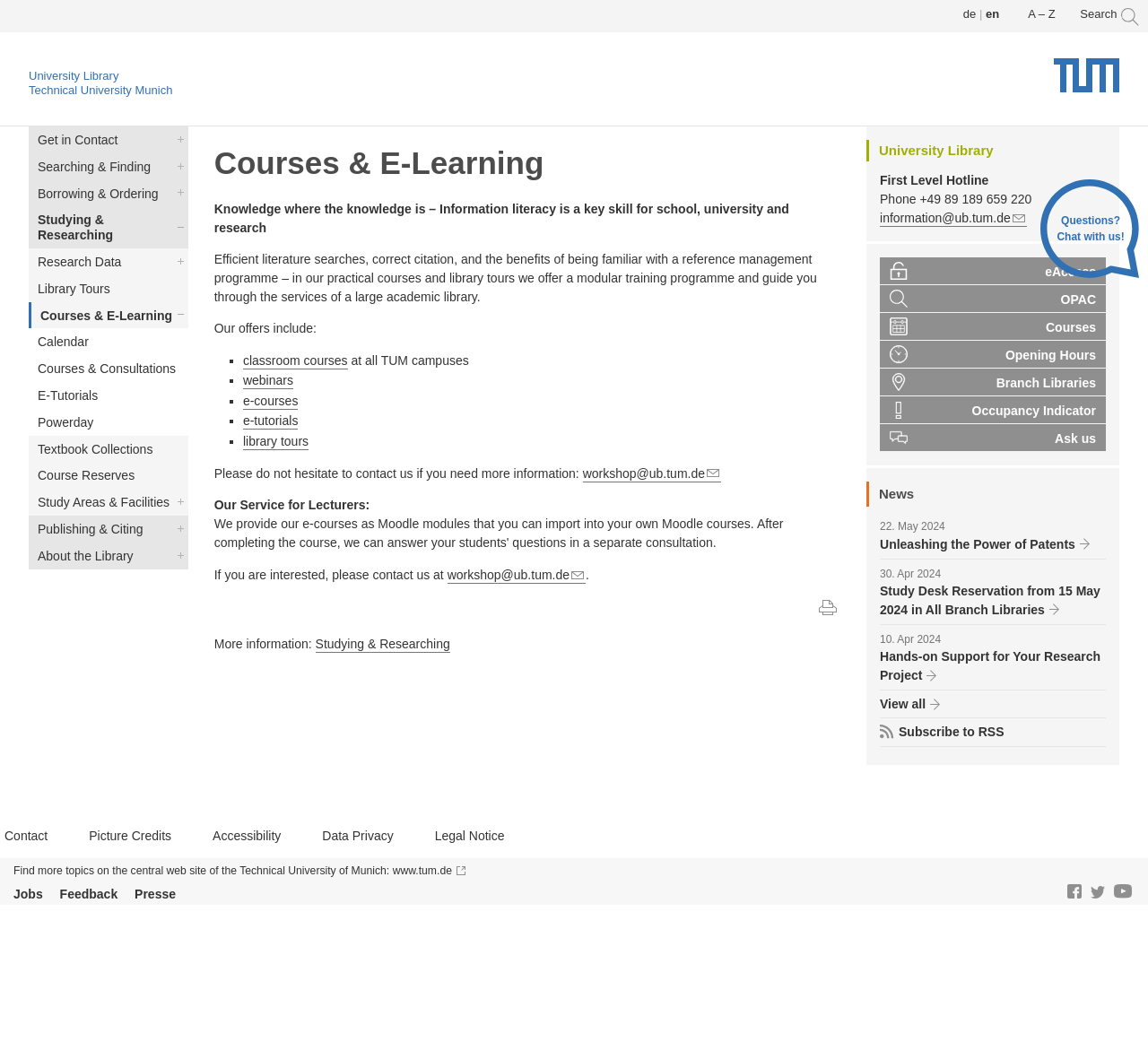Given the element description, predict the bounding box coordinates in the format (top-left x, top-left y, bottom-right x, bottom-right y). Make sure all values are between 0 and 1. Here is the element description: Unleashing the Power of Patents

[0.766, 0.515, 0.951, 0.53]